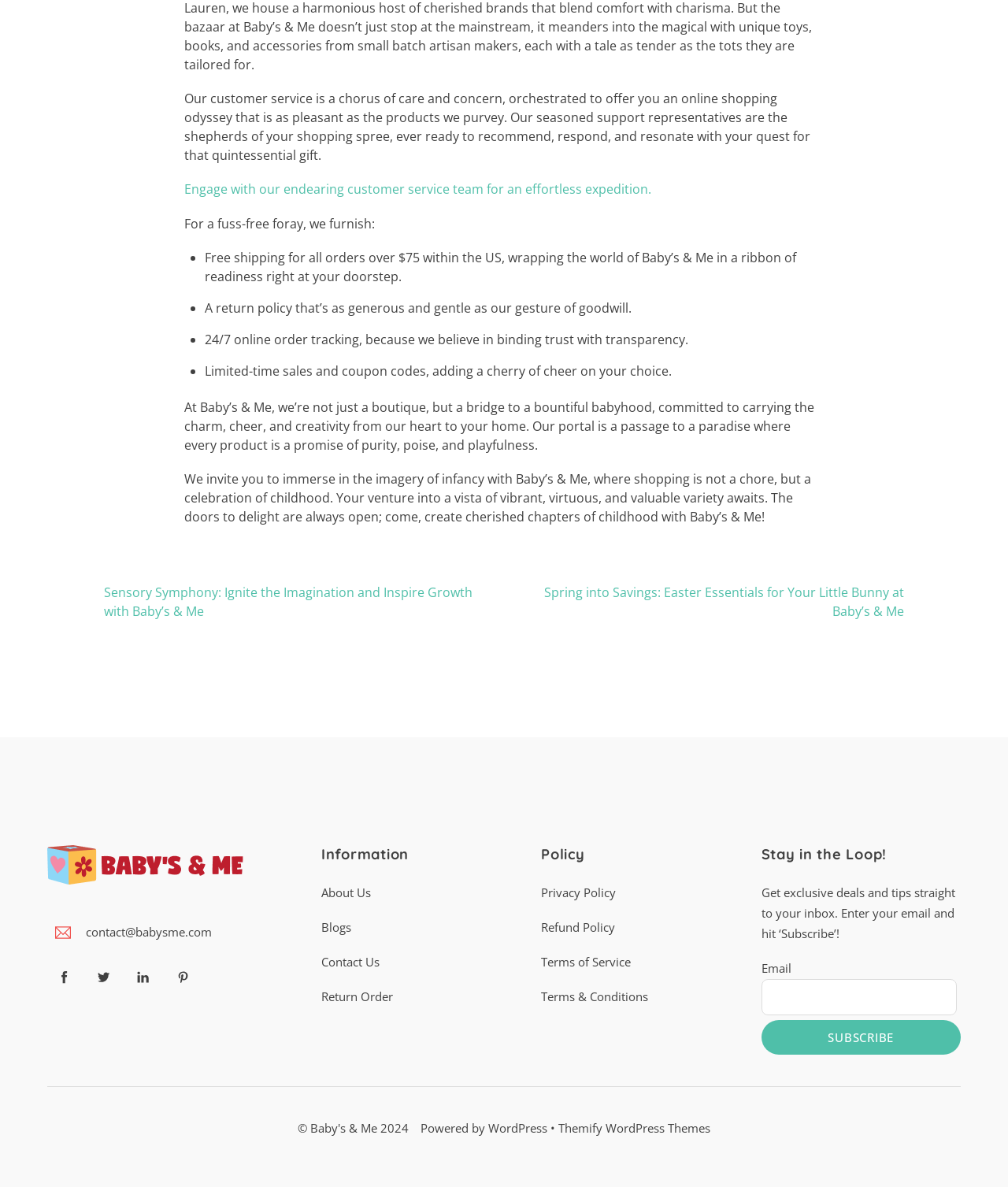Can you find the bounding box coordinates for the element that needs to be clicked to execute this instruction: "Learn about refund policy"? The coordinates should be given as four float numbers between 0 and 1, i.e., [left, top, right, bottom].

[0.537, 0.774, 0.61, 0.788]